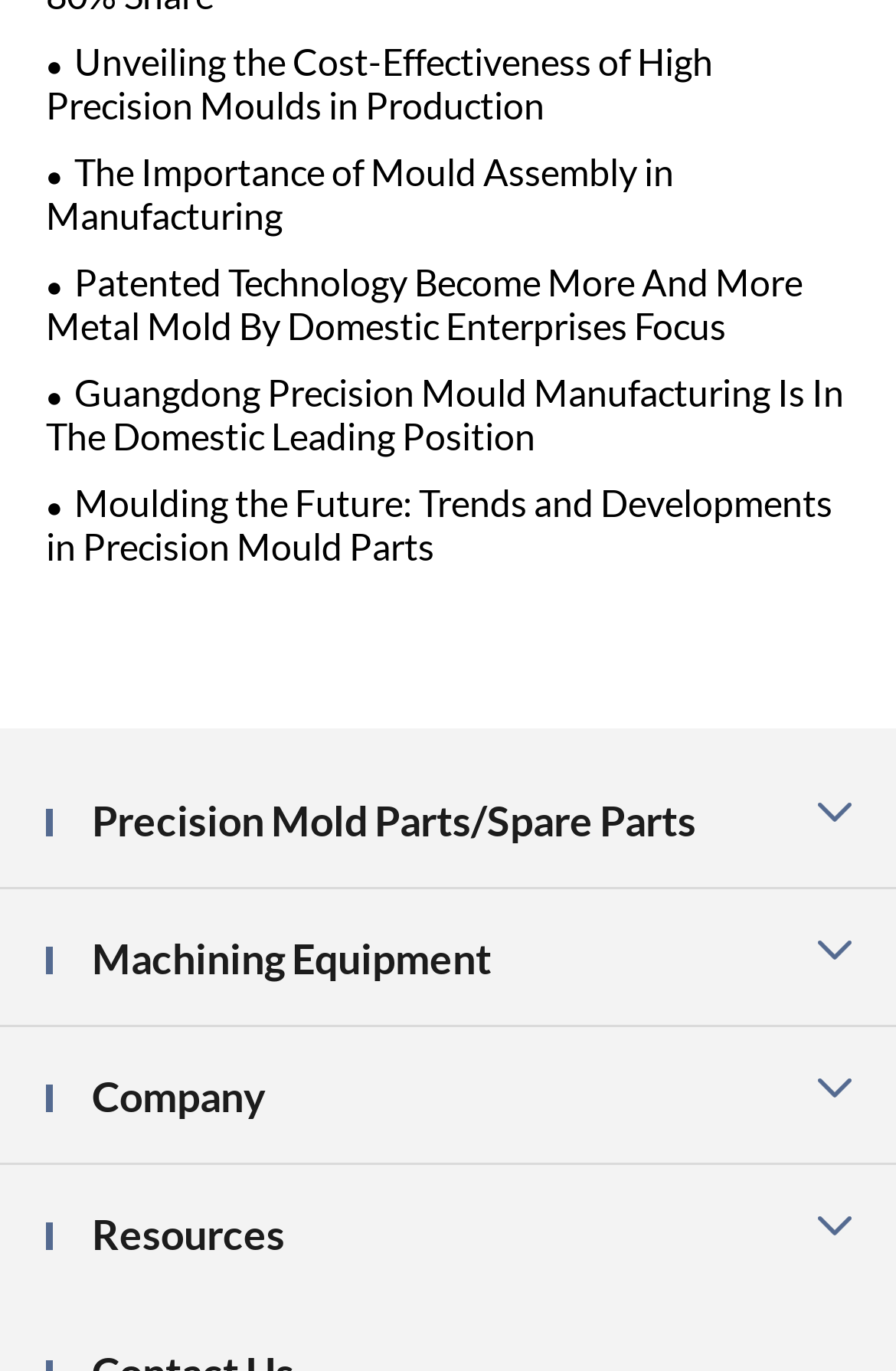Identify the bounding box coordinates of the region I need to click to complete this instruction: "Discover machining equipment".

[0.103, 0.681, 0.549, 0.717]